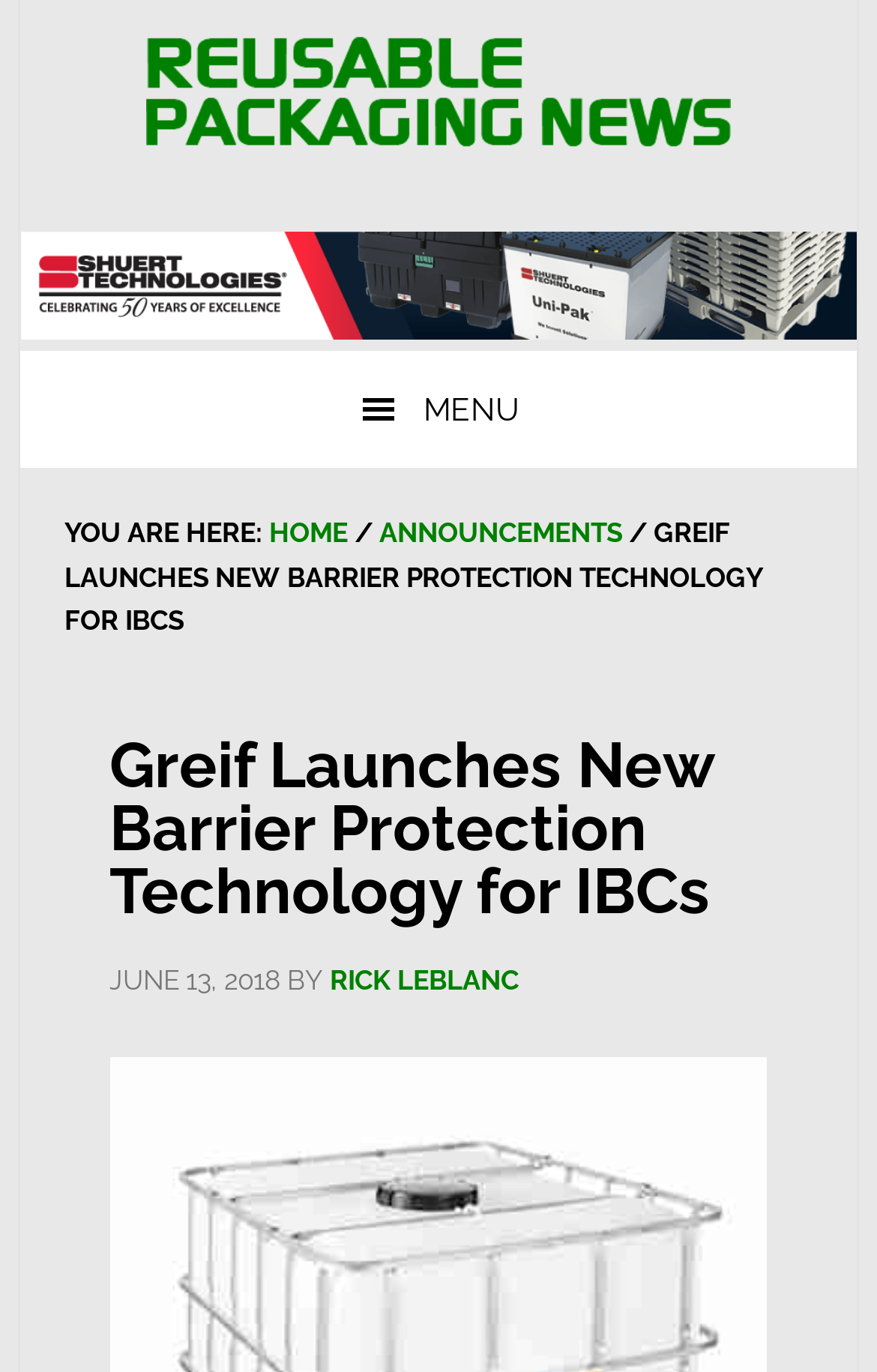Using the element description provided, determine the bounding box coordinates in the format (top-left x, top-left y, bottom-right x, bottom-right y). Ensure that all values are floating point numbers between 0 and 1. Element description: Rick LeBlanc

[0.376, 0.703, 0.592, 0.726]